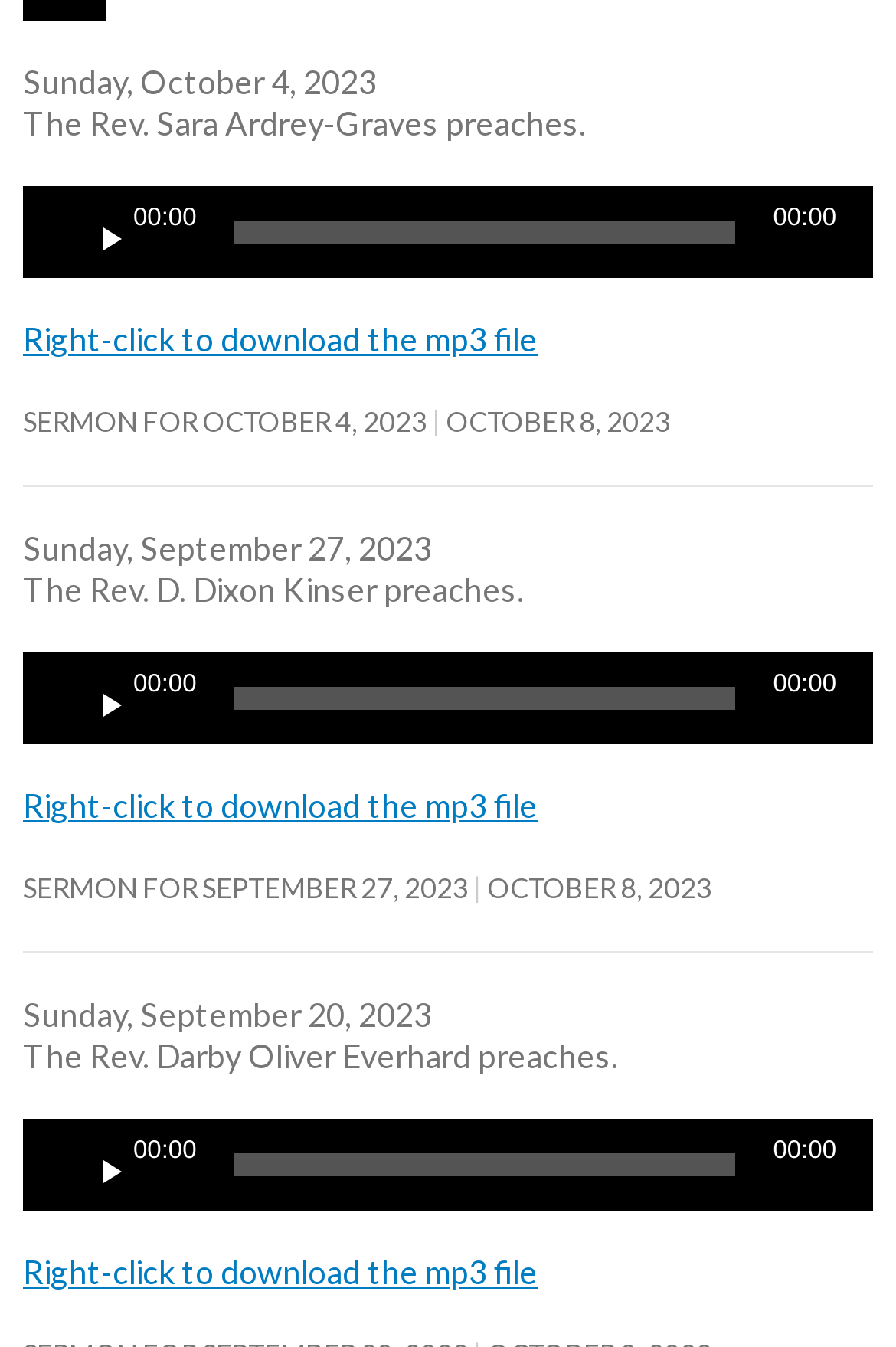Provide the bounding box coordinates of the area you need to click to execute the following instruction: "Download the mp3 file".

[0.026, 0.583, 0.6, 0.612]